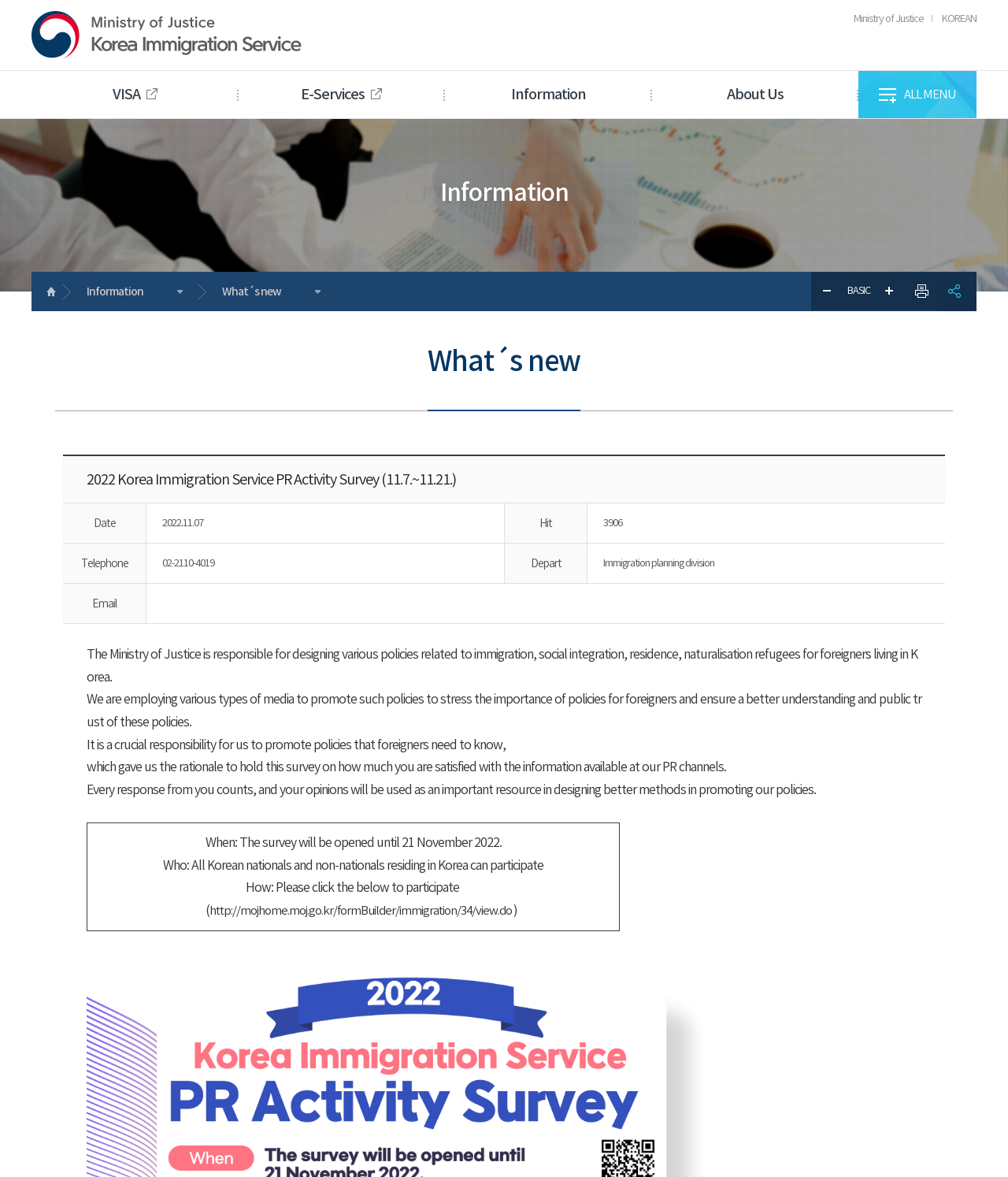Identify the main heading from the webpage and provide its text content.

Ministry of Justice Korea Immigration Service